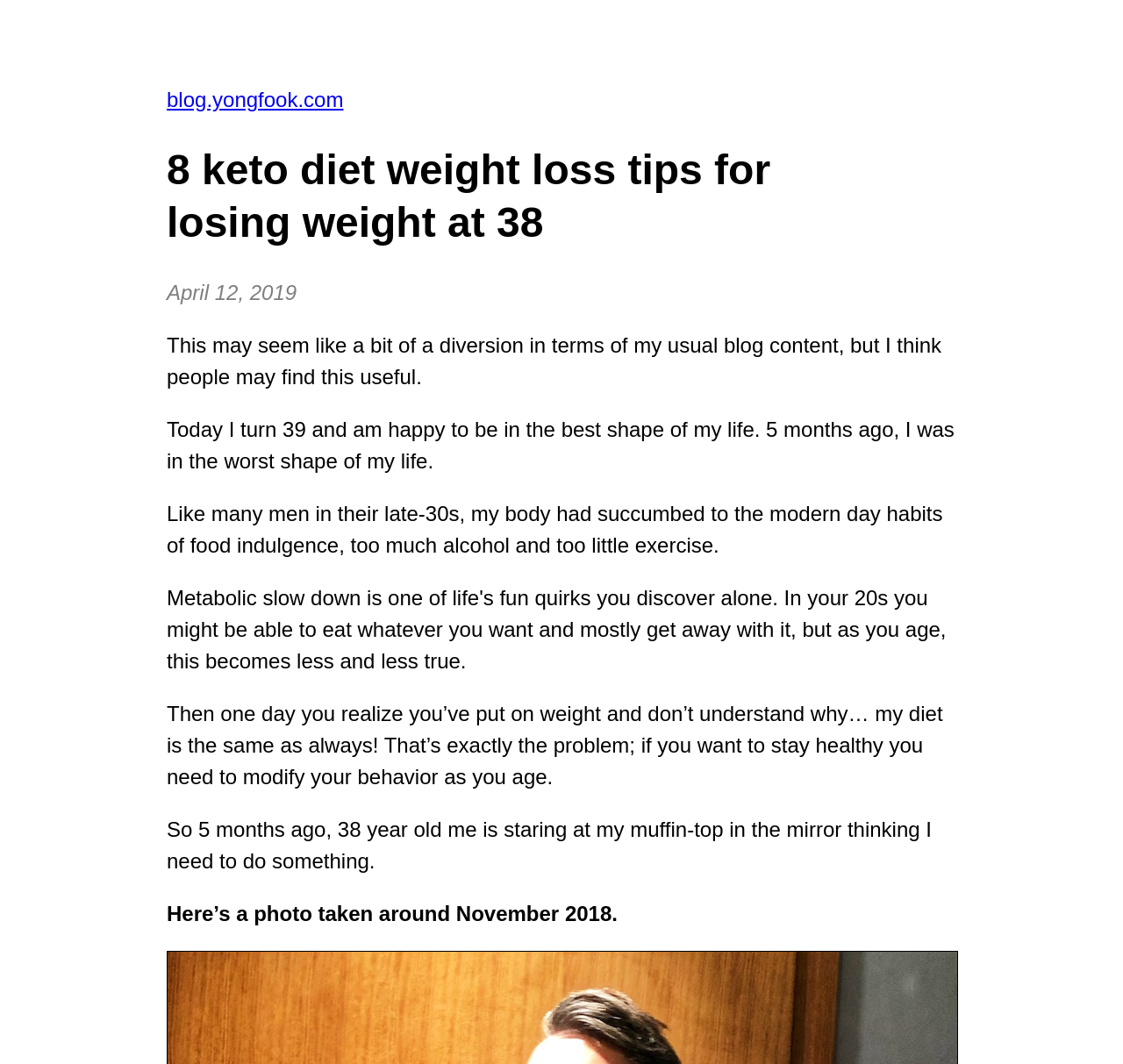Generate the text content of the main heading of the webpage.

8 keto diet weight loss tips for losing weight at 38